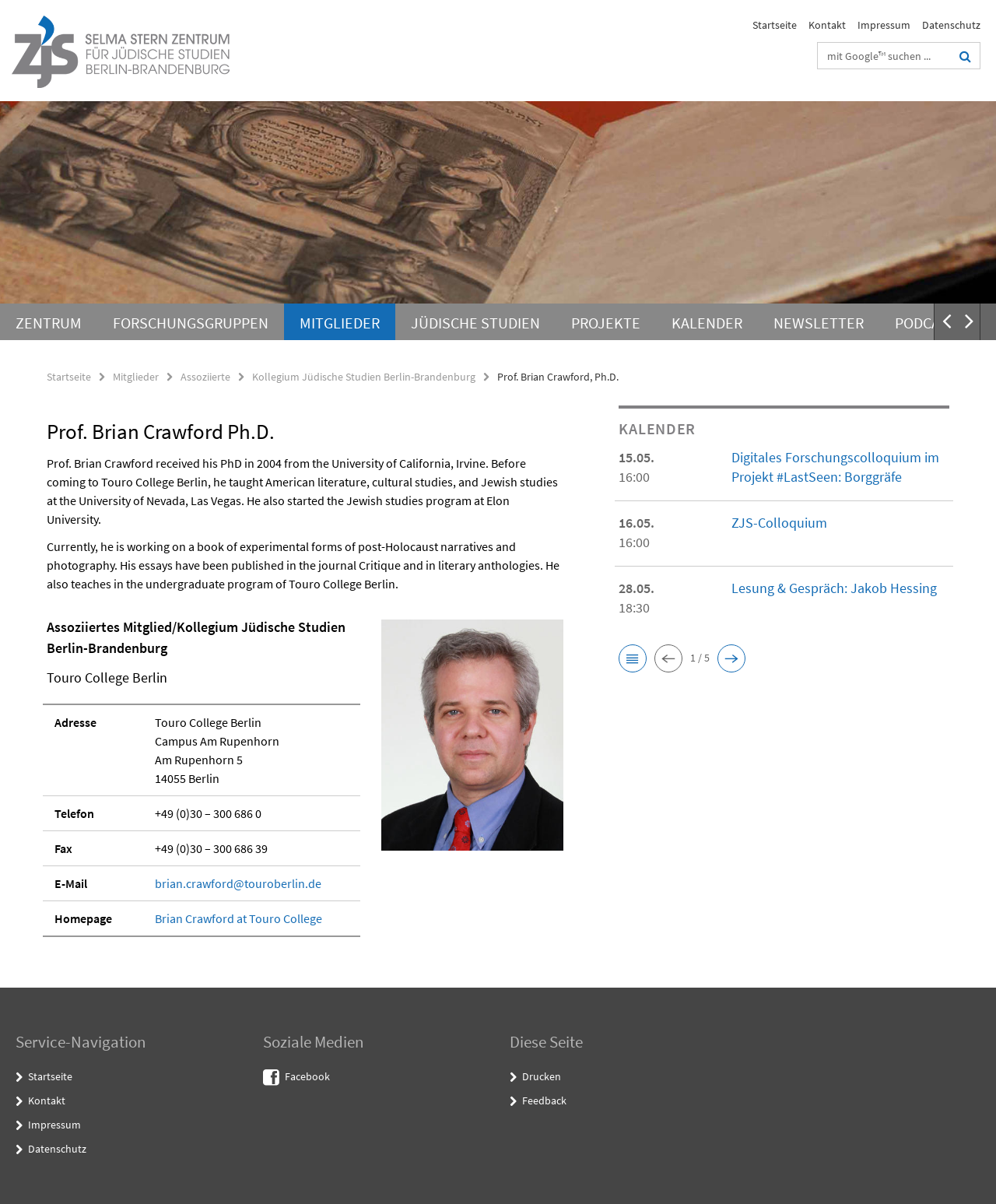Locate the bounding box coordinates of the clickable area to execute the instruction: "View the calendar". Provide the coordinates as four float numbers between 0 and 1, represented as [left, top, right, bottom].

[0.621, 0.347, 0.953, 0.365]